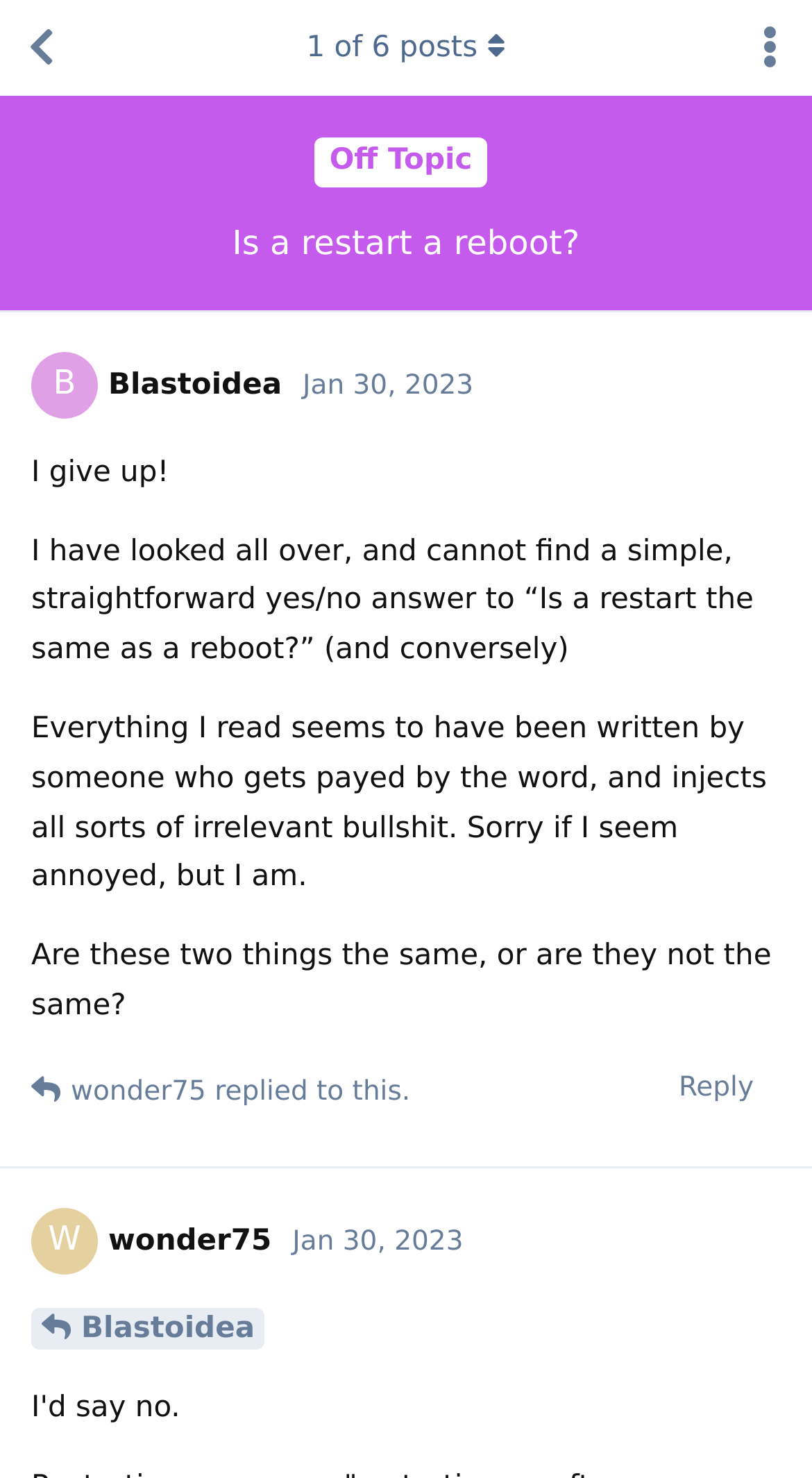Identify the bounding box coordinates of the clickable region necessary to fulfill the following instruction: "View the post of W wonder75". The bounding box coordinates should be four float numbers between 0 and 1, i.e., [left, top, right, bottom].

[0.038, 0.828, 0.334, 0.851]